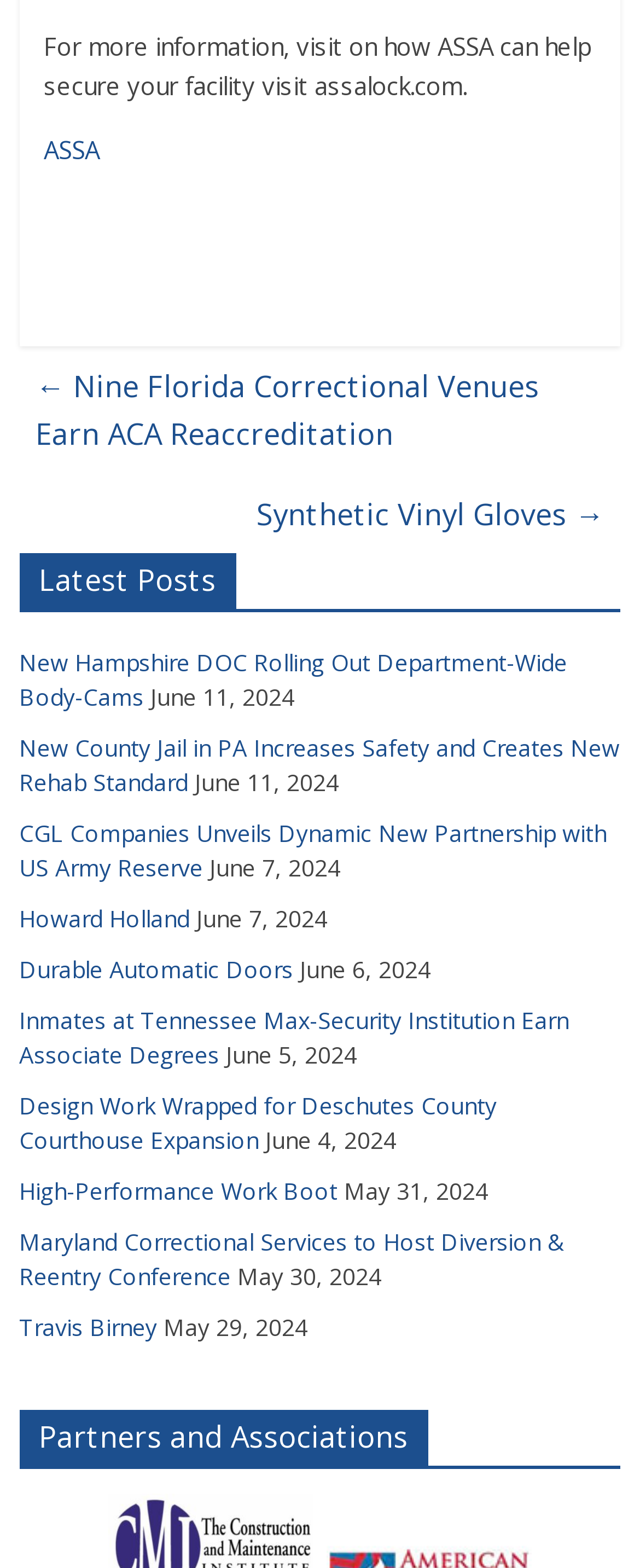What is the format of the dates listed on the webpage?
Please provide a detailed answer to the question.

The dates listed on the webpage, such as 'June 11, 2024', are in the format of Month Day, Year, suggesting that they are publication dates or timestamps for the news articles or posts.